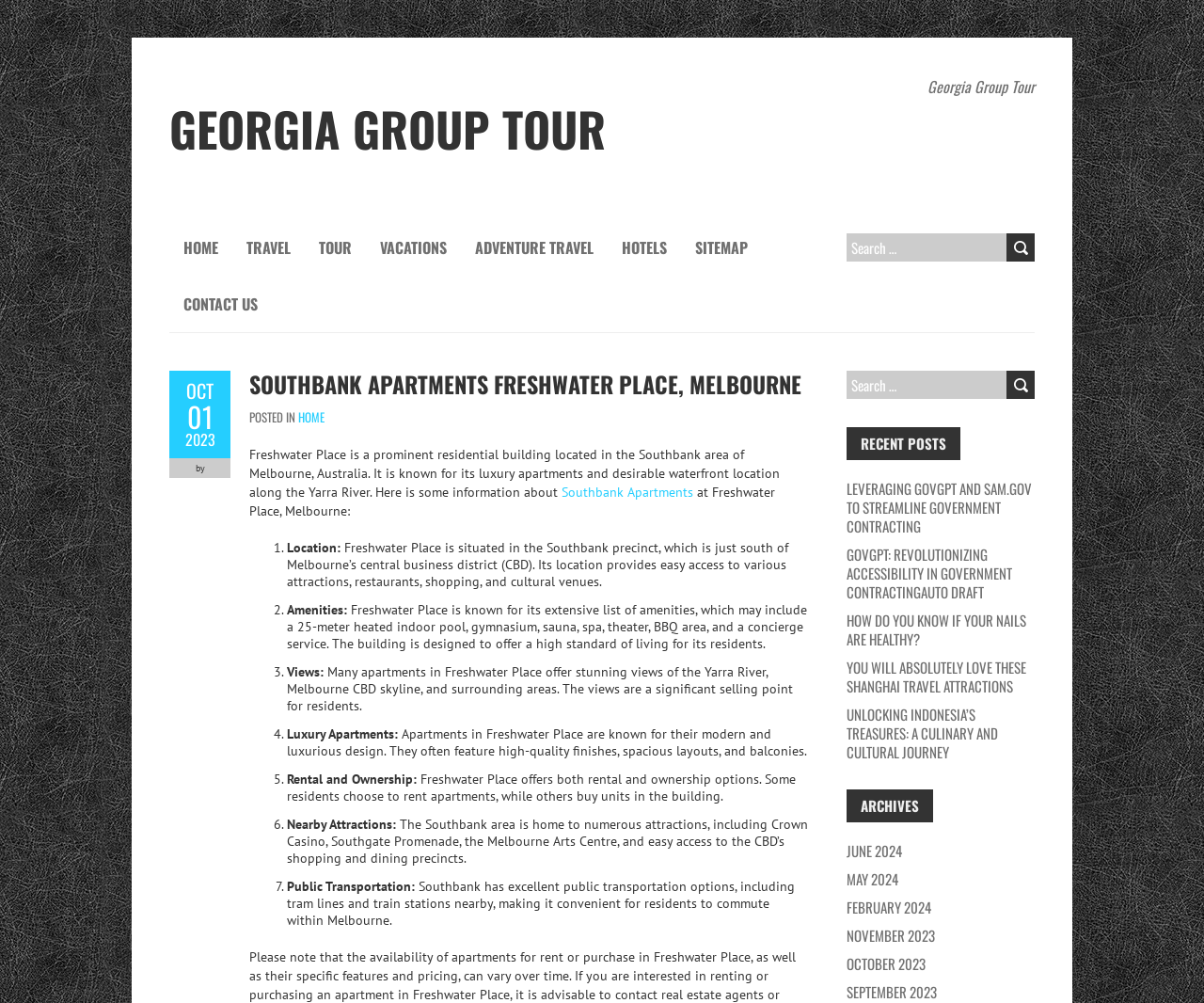How many recent posts are listed on the webpage?
Examine the image and provide an in-depth answer to the question.

The webpage has a section titled 'RECENT POSTS' that lists 5 recent posts, including 'LEVERAGING GOVGPT AND SAM.GOV TO STREAMLINE GOVERNMENT CONTRACTING', 'GOVGPT: REVOLUTIONIZING ACCESSIBILITY IN GOVERNMENT CONTRACTINGAUTO DRAFT', and three others.